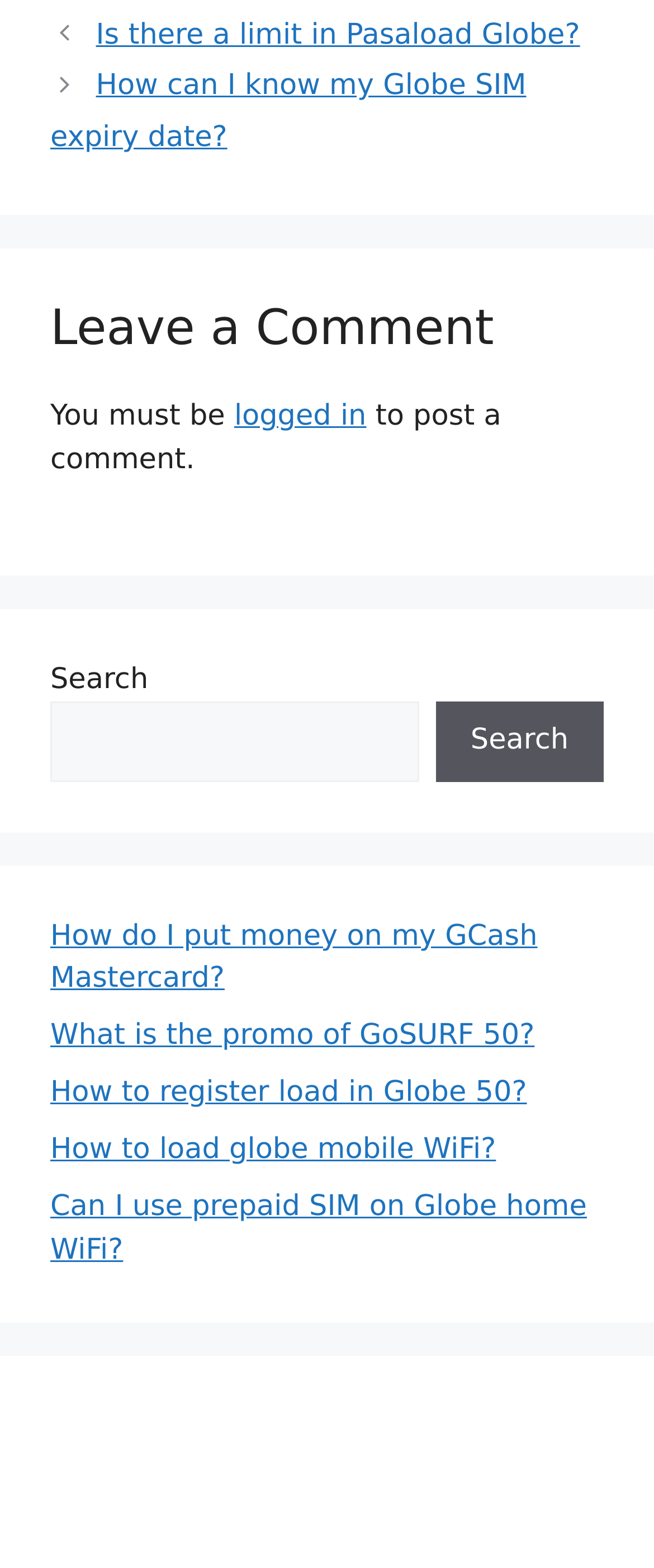What is required to post a comment?
Please provide an in-depth and detailed response to the question.

The webpage has a section that says 'You must be logged in to post a comment.' This implies that users need to log in to their account before they can post a comment on the webpage.